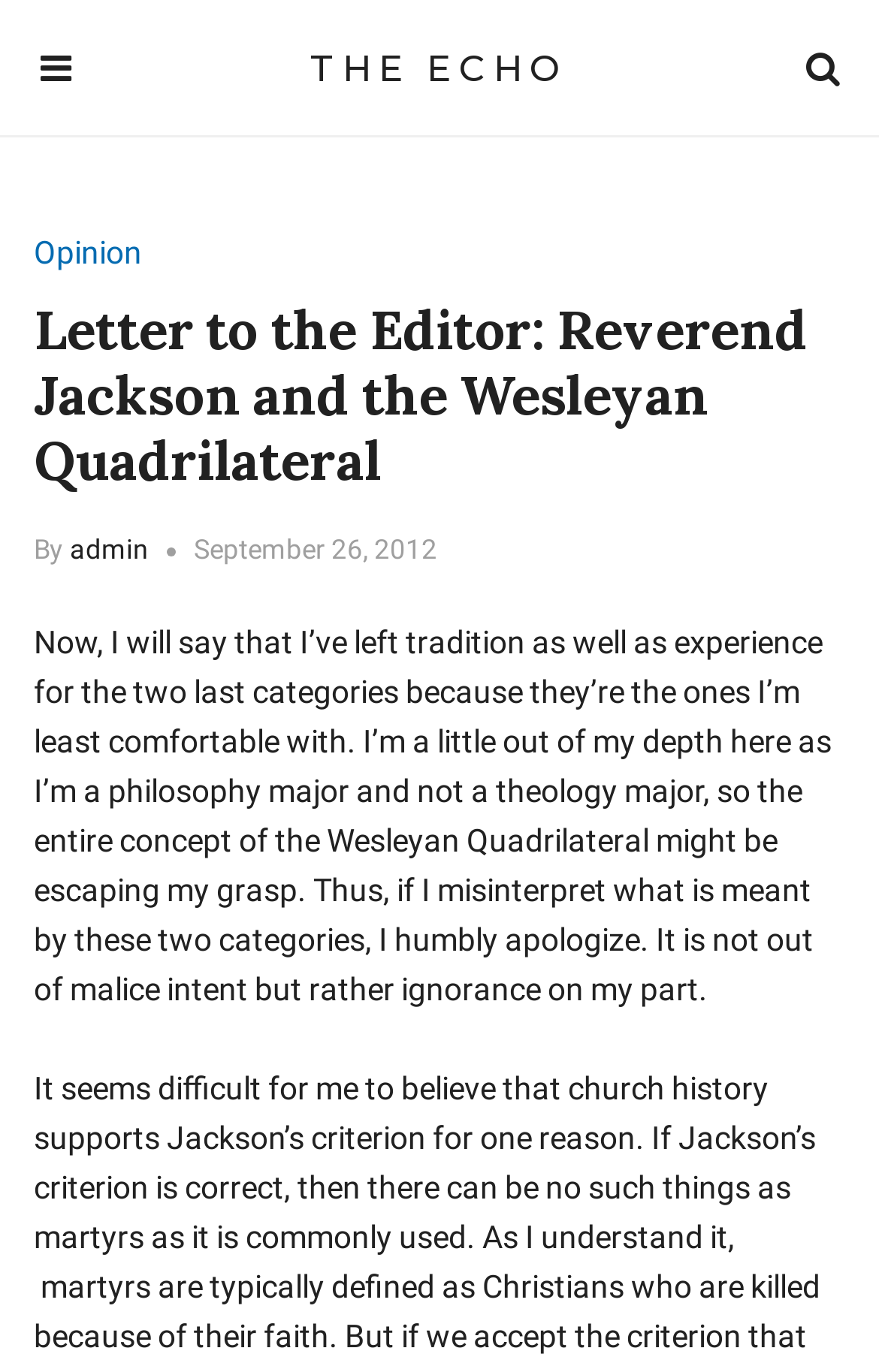Who wrote the letter to the editor?
Based on the screenshot, respond with a single word or phrase.

admin